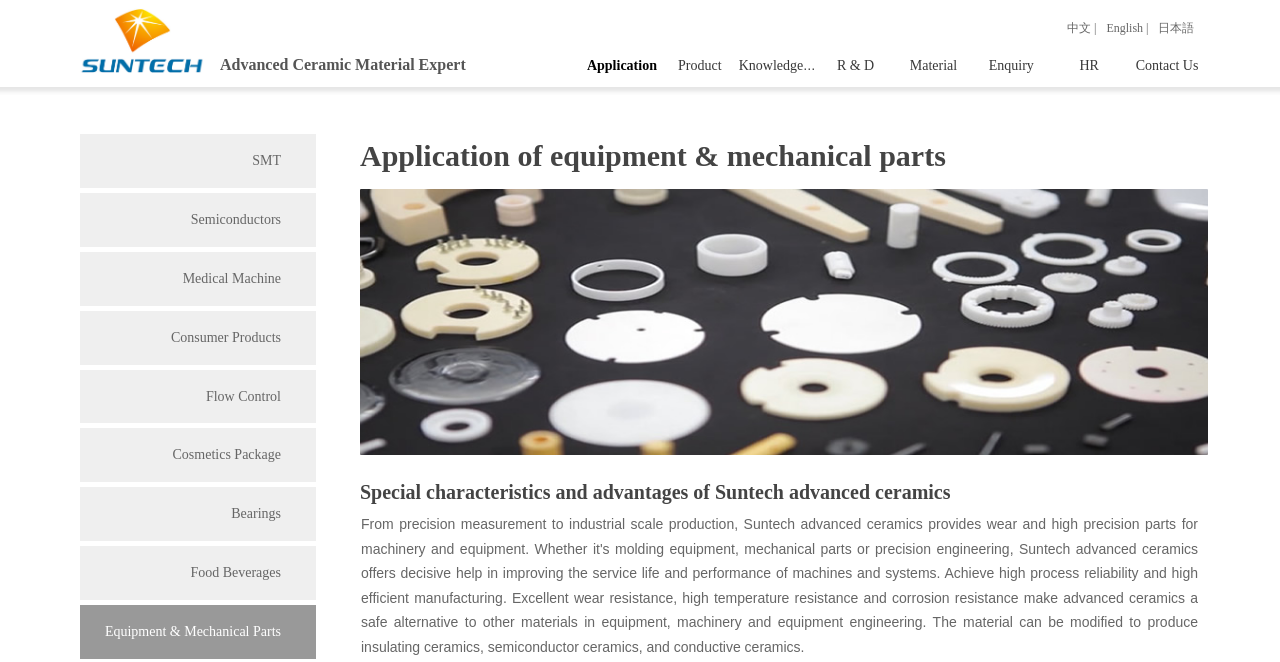Determine the coordinates of the bounding box for the clickable area needed to execute this instruction: "Select English language".

[0.864, 0.023, 0.897, 0.062]